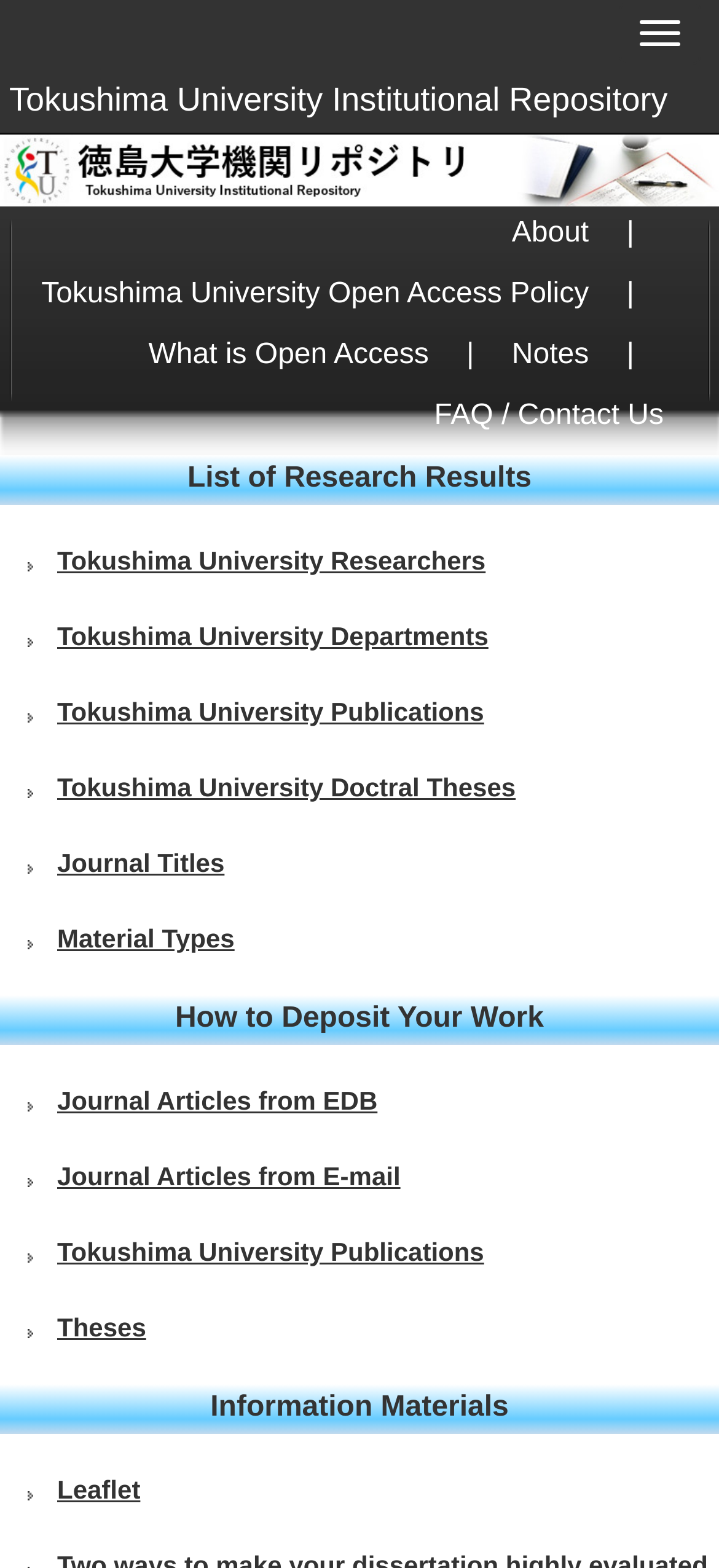Can you find the bounding box coordinates of the area I should click to execute the following instruction: "Browse Journal Titles"?

[0.0, 0.539, 1.0, 0.563]